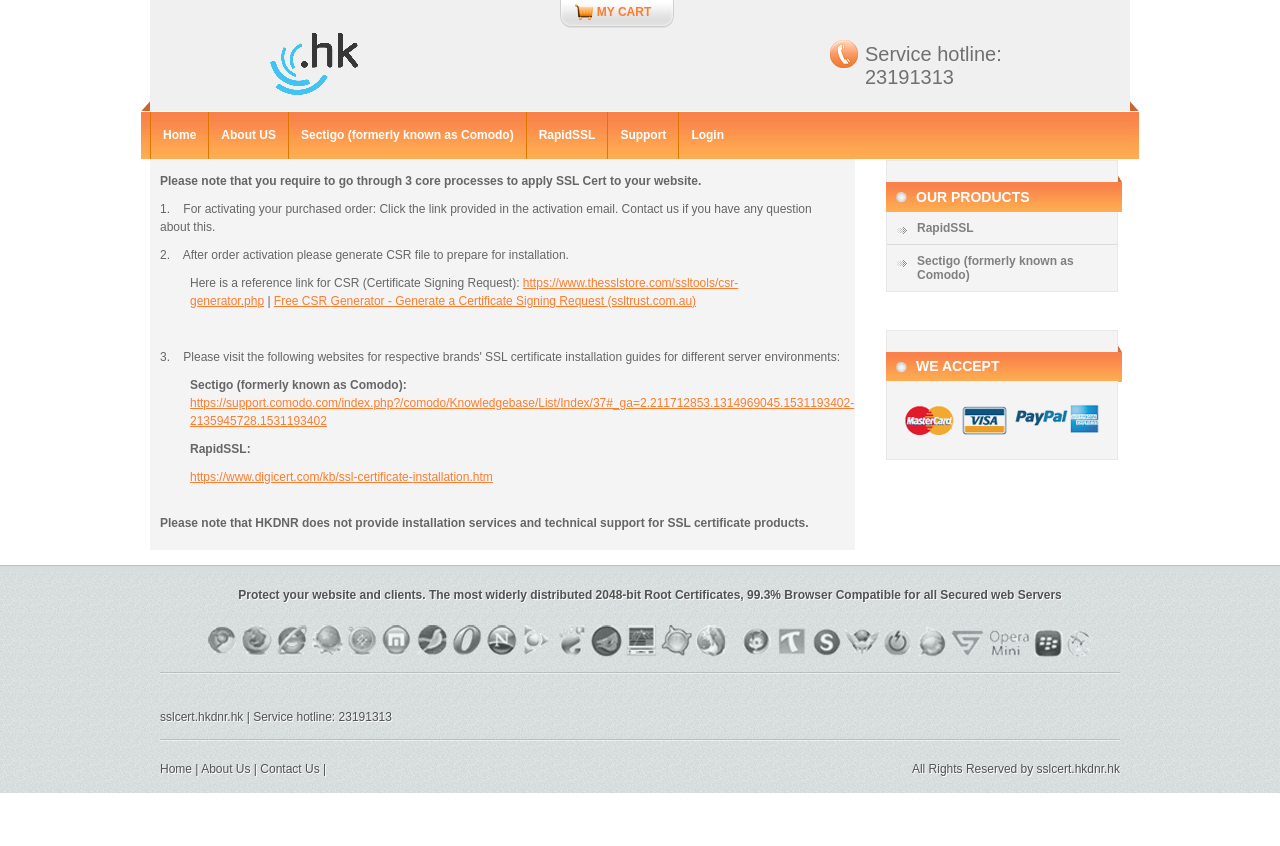Does the website provide installation services for SSL certificates?
Answer the question with a single word or phrase derived from the image.

No